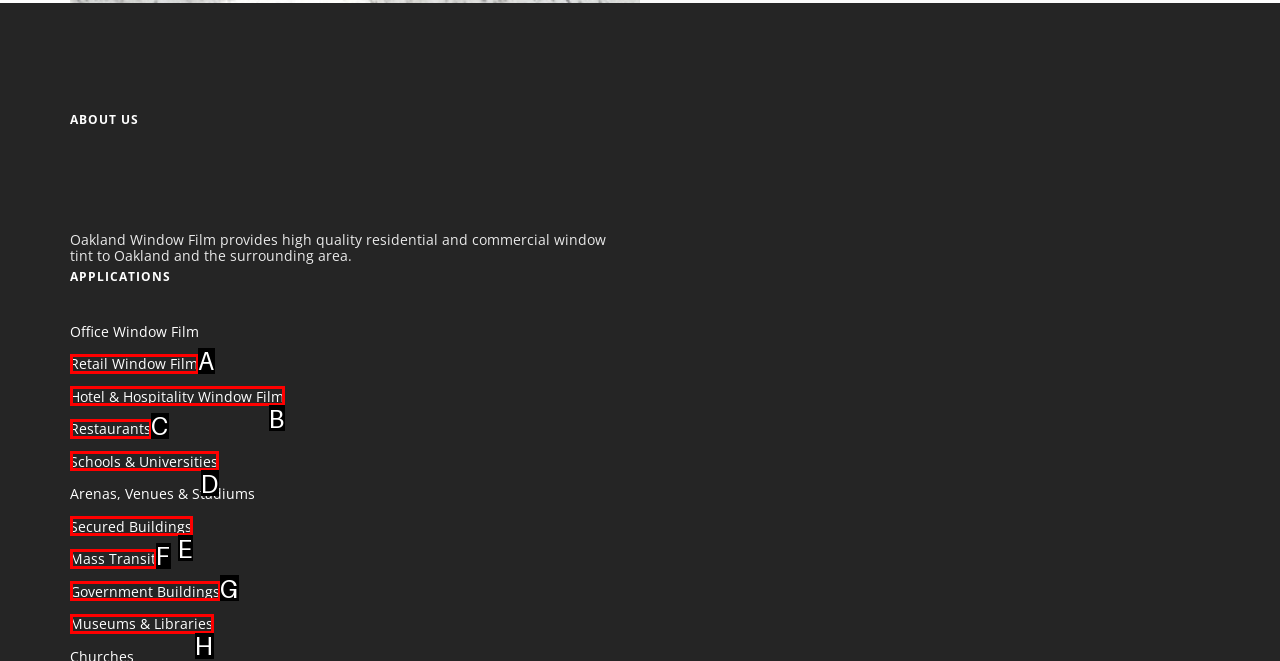Point out which UI element to click to complete this task: explore applications for Restaurants
Answer with the letter corresponding to the right option from the available choices.

C